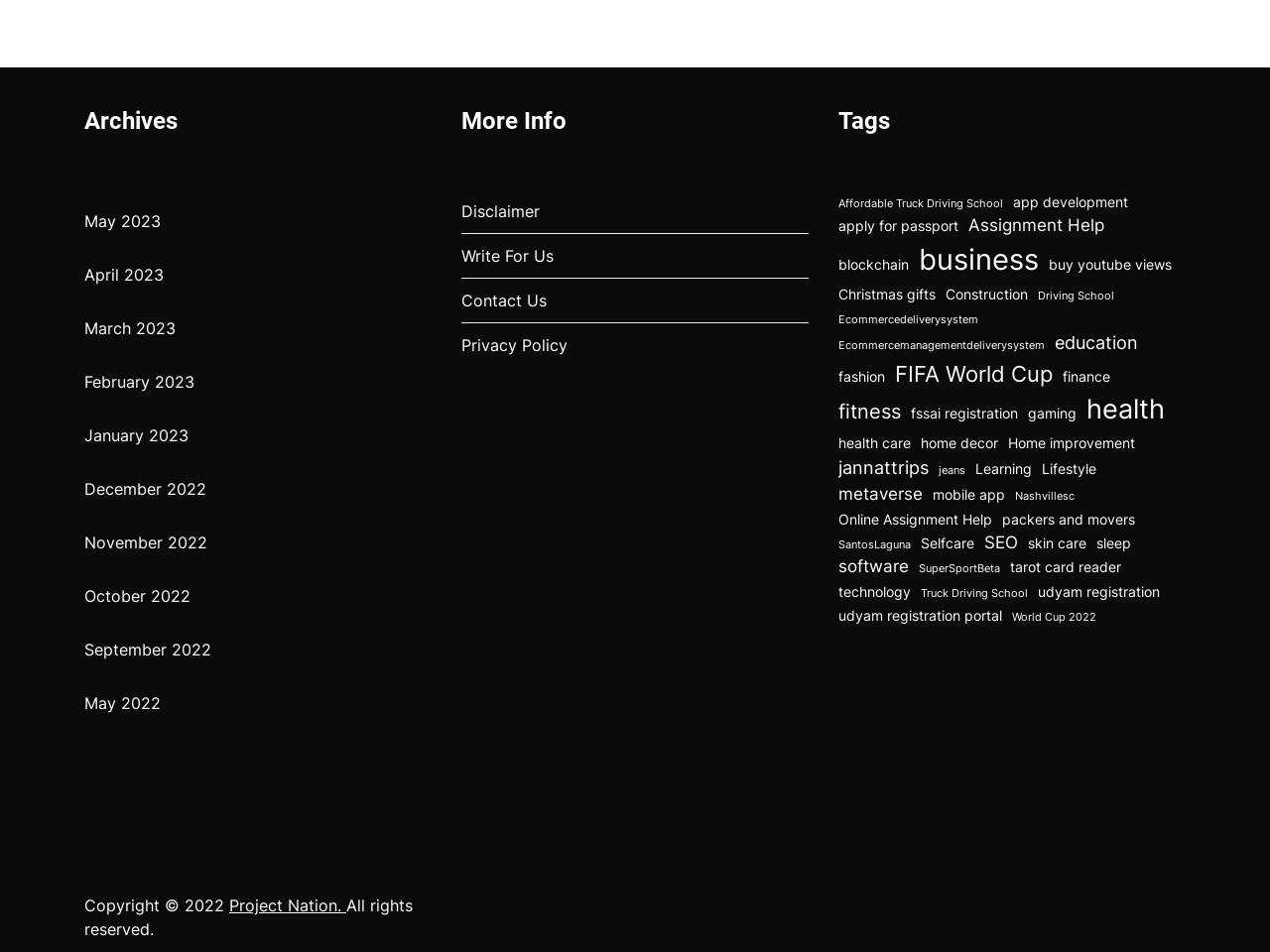Please identify the bounding box coordinates of the clickable element to fulfill the following instruction: "Learn about health care". The coordinates should be four float numbers between 0 and 1, i.e., [left, top, right, bottom].

[0.66, 0.454, 0.717, 0.476]